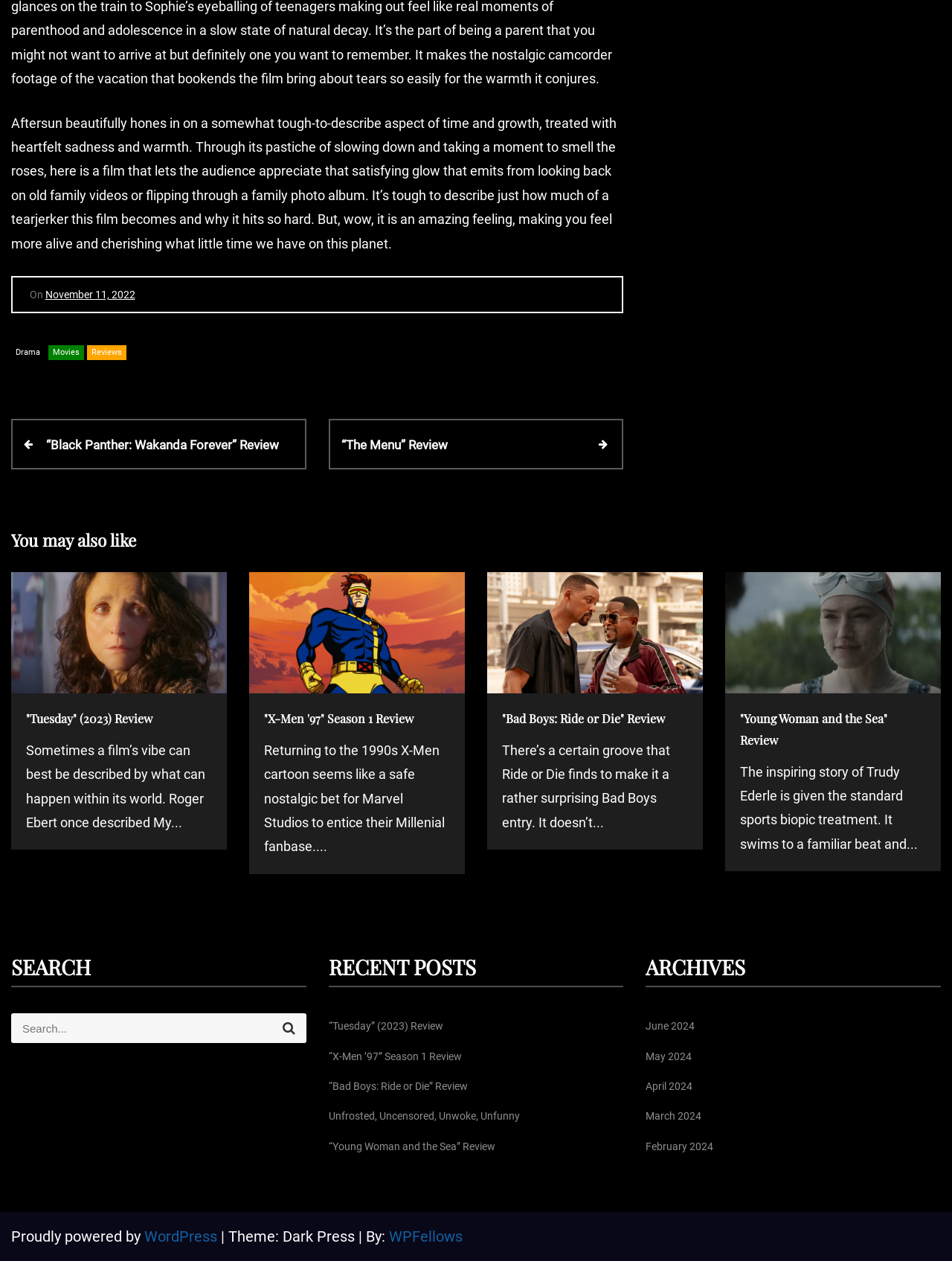What is the purpose of the search bar?
Look at the image and respond with a one-word or short phrase answer.

To search for posts